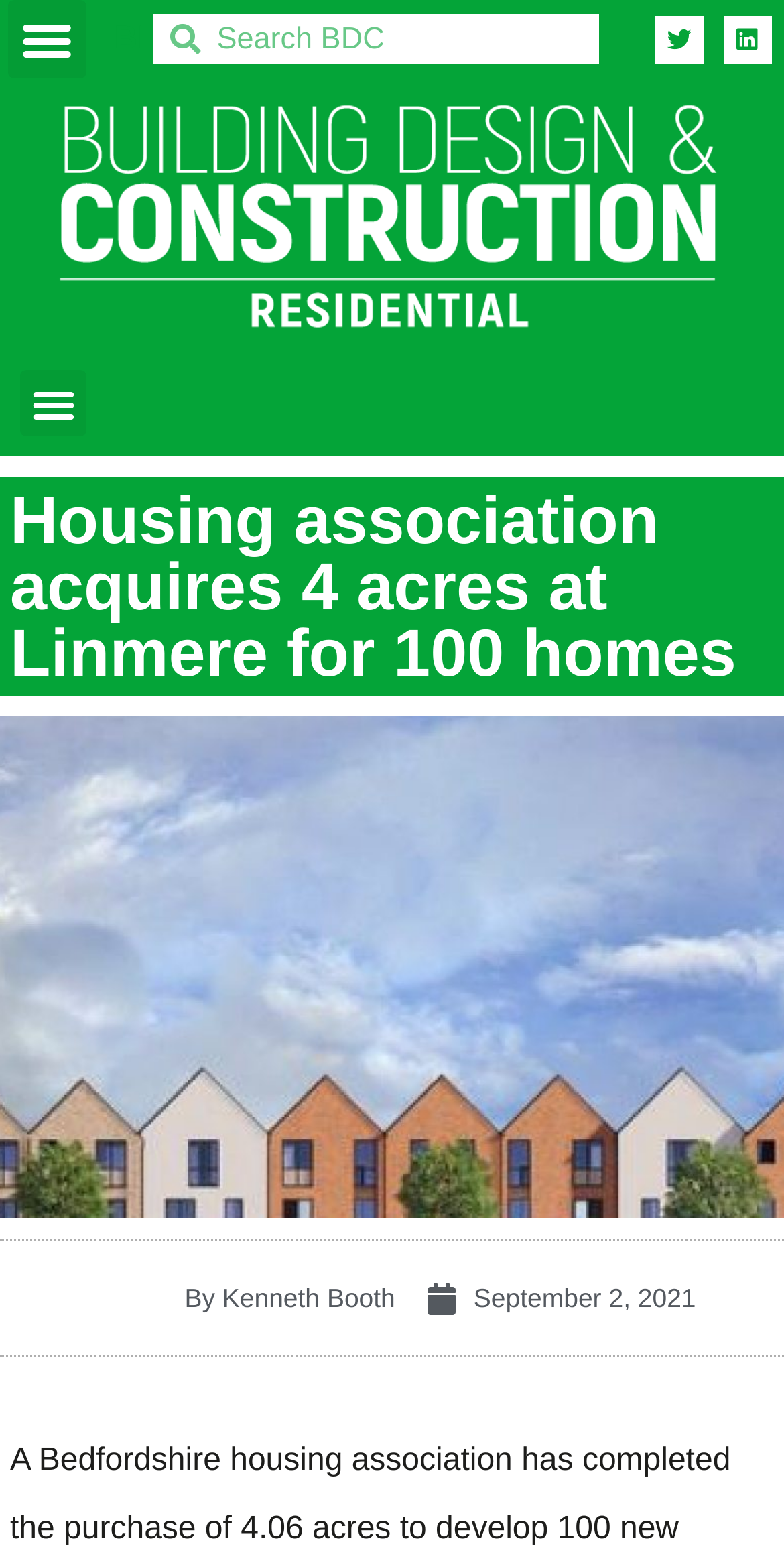Using the information from the screenshot, answer the following question thoroughly:
How many new homes will be developed?

The heading of the webpage mentions that the housing association has acquired 4 acres of land to develop 100 new homes, which indicates that the answer is 100.